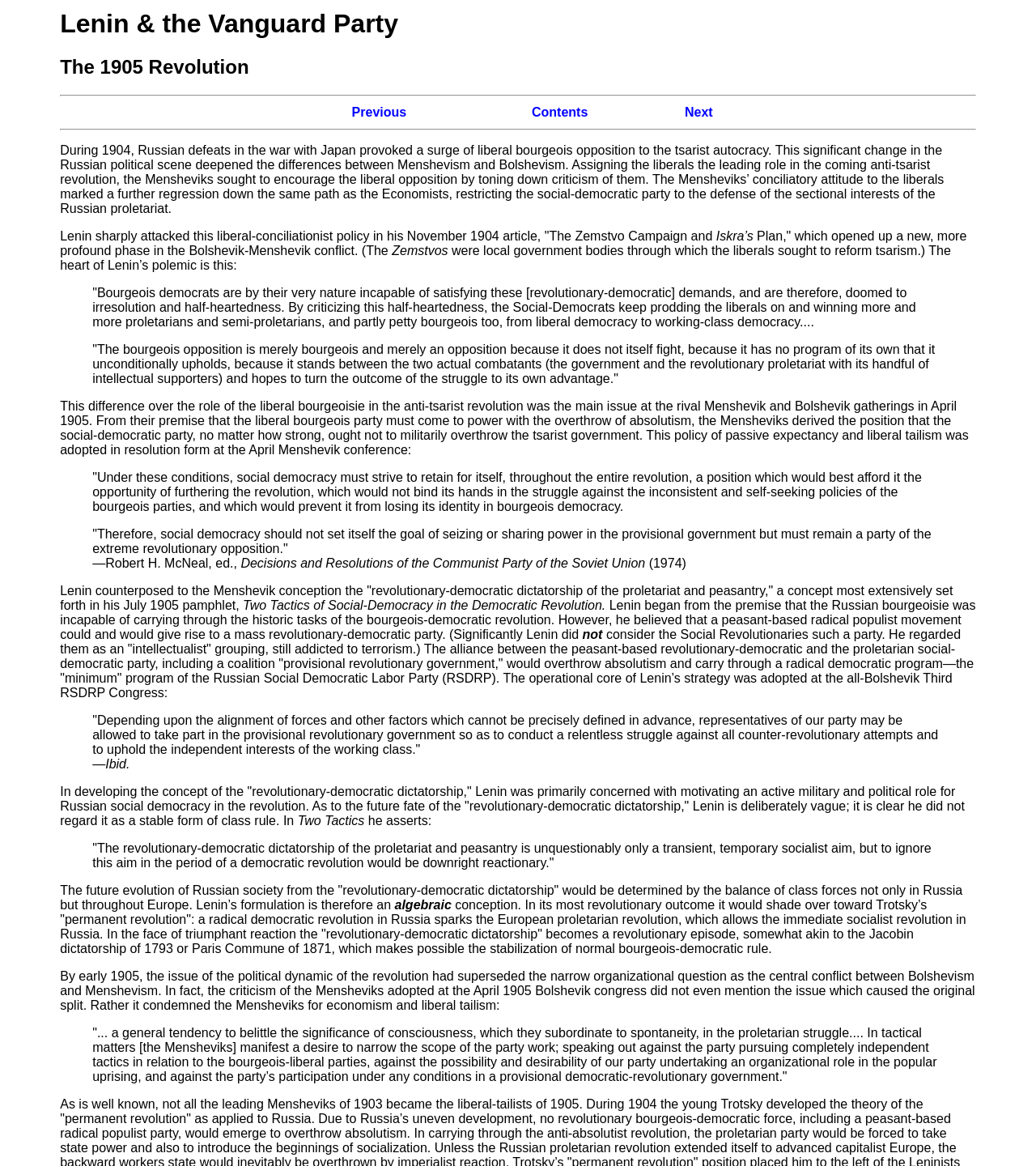What is the author's opinion on the Mensheviks' policy?
Using the information from the image, give a concise answer in one word or a short phrase.

Critical